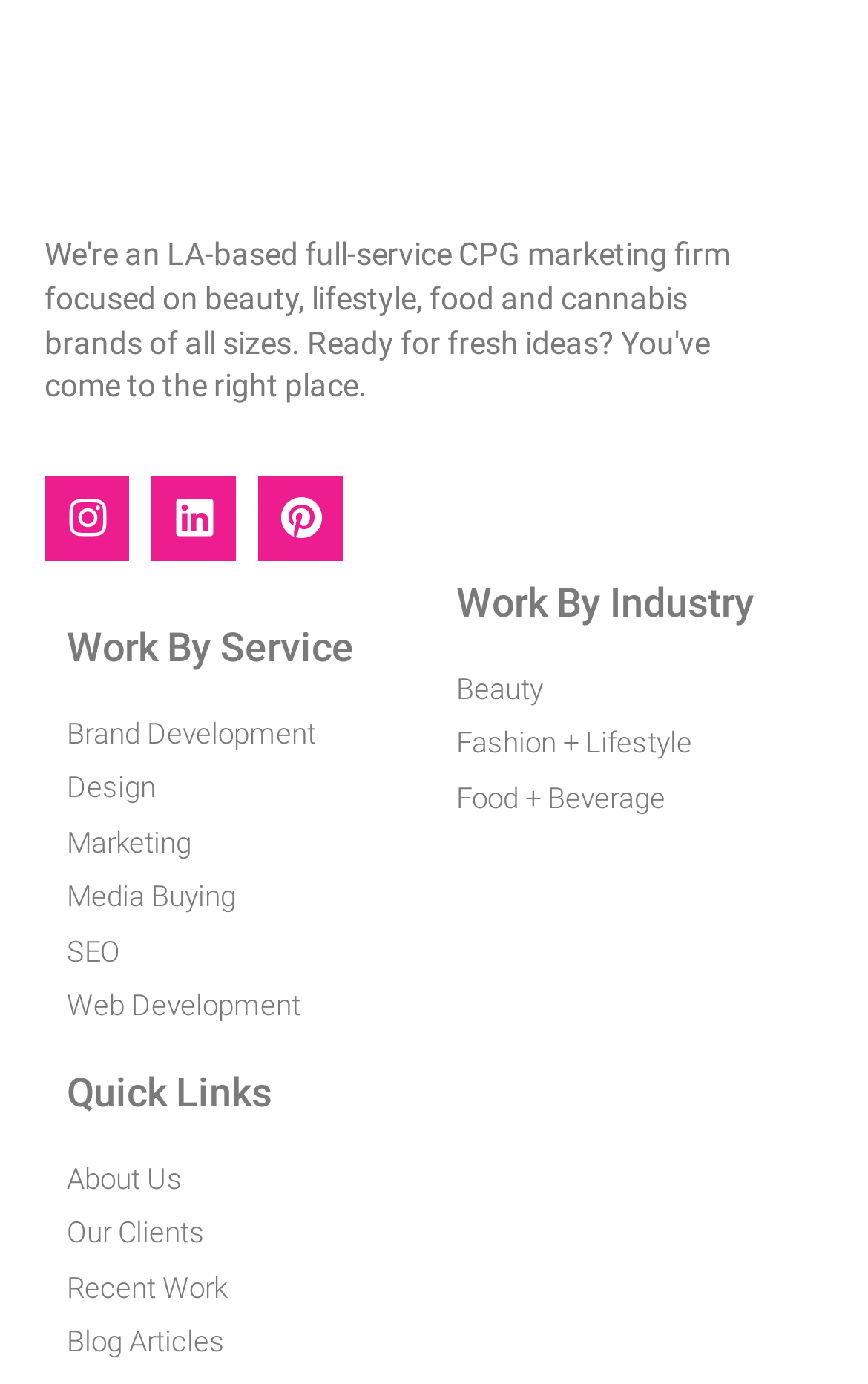Please find the bounding box coordinates of the element that needs to be clicked to perform the following instruction: "View Instagram profile". The bounding box coordinates should be four float numbers between 0 and 1, represented as [left, top, right, bottom].

[0.051, 0.344, 0.149, 0.405]